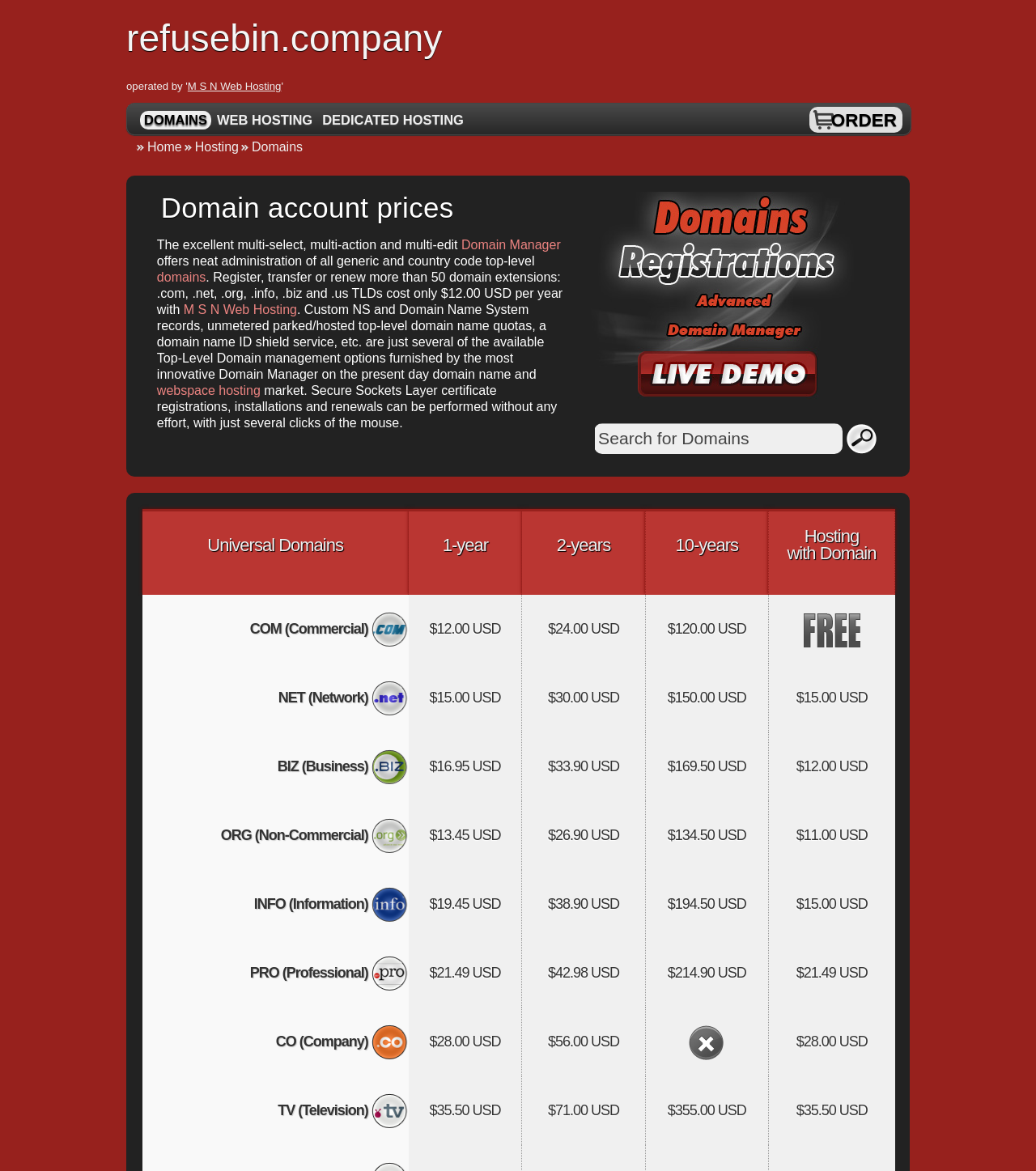Identify the bounding box of the UI element described as follows: "parent_node: Search". Provide the coordinates as four float numbers in the range of 0 to 1 [left, top, right, bottom].

[0.566, 0.337, 0.839, 0.348]